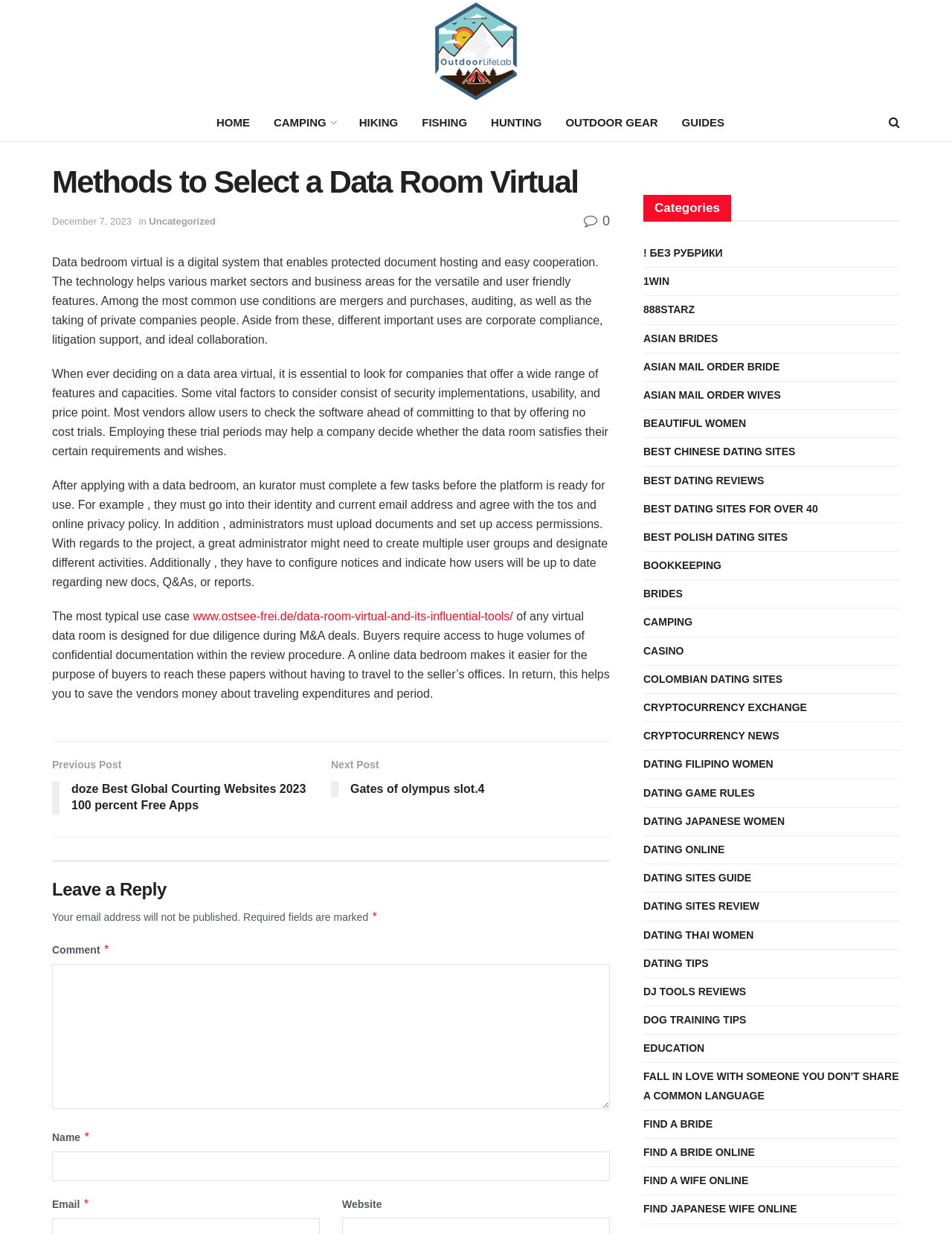Please determine the bounding box coordinates of the element's region to click in order to carry out the following instruction: "Click on the 'Categories' heading". The coordinates should be four float numbers between 0 and 1, i.e., [left, top, right, bottom].

[0.676, 0.158, 0.768, 0.178]